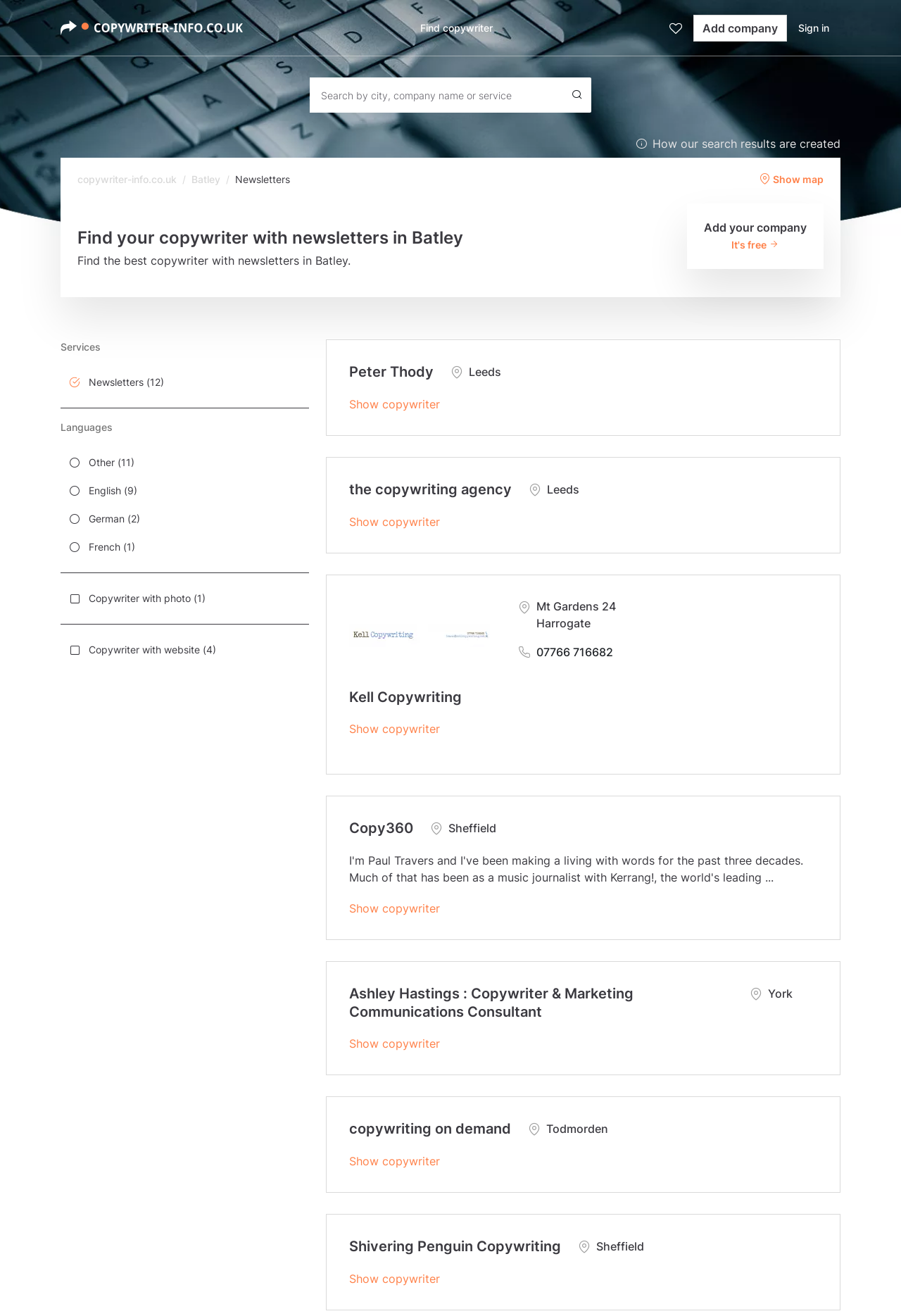Refer to the image and answer the question with as much detail as possible: How many languages are supported by the copywriters?

I looked at the links under the 'Languages' section and counted the number of languages mentioned. I found English, German, and French.